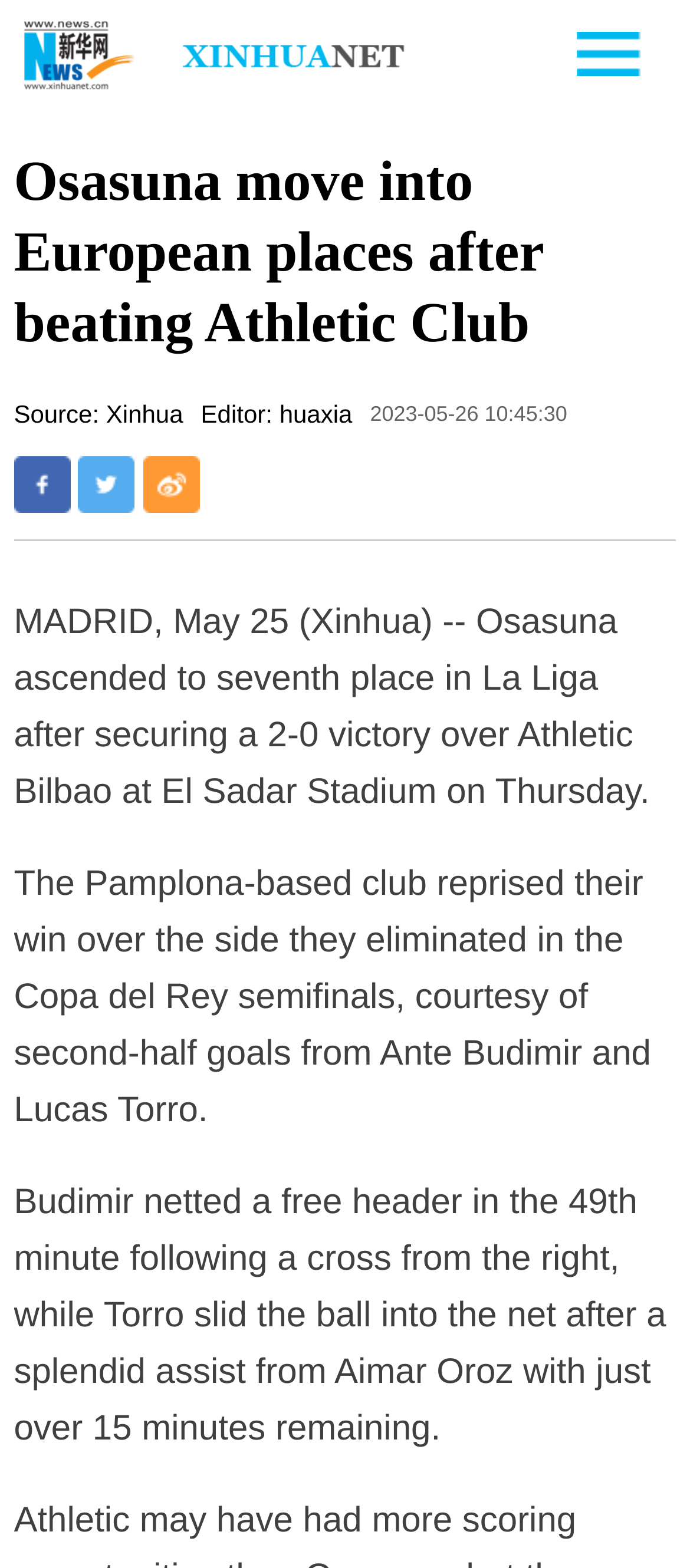Provide the bounding box coordinates of the UI element that matches the description: "title="分享到Twitter"".

[0.113, 0.291, 0.196, 0.327]